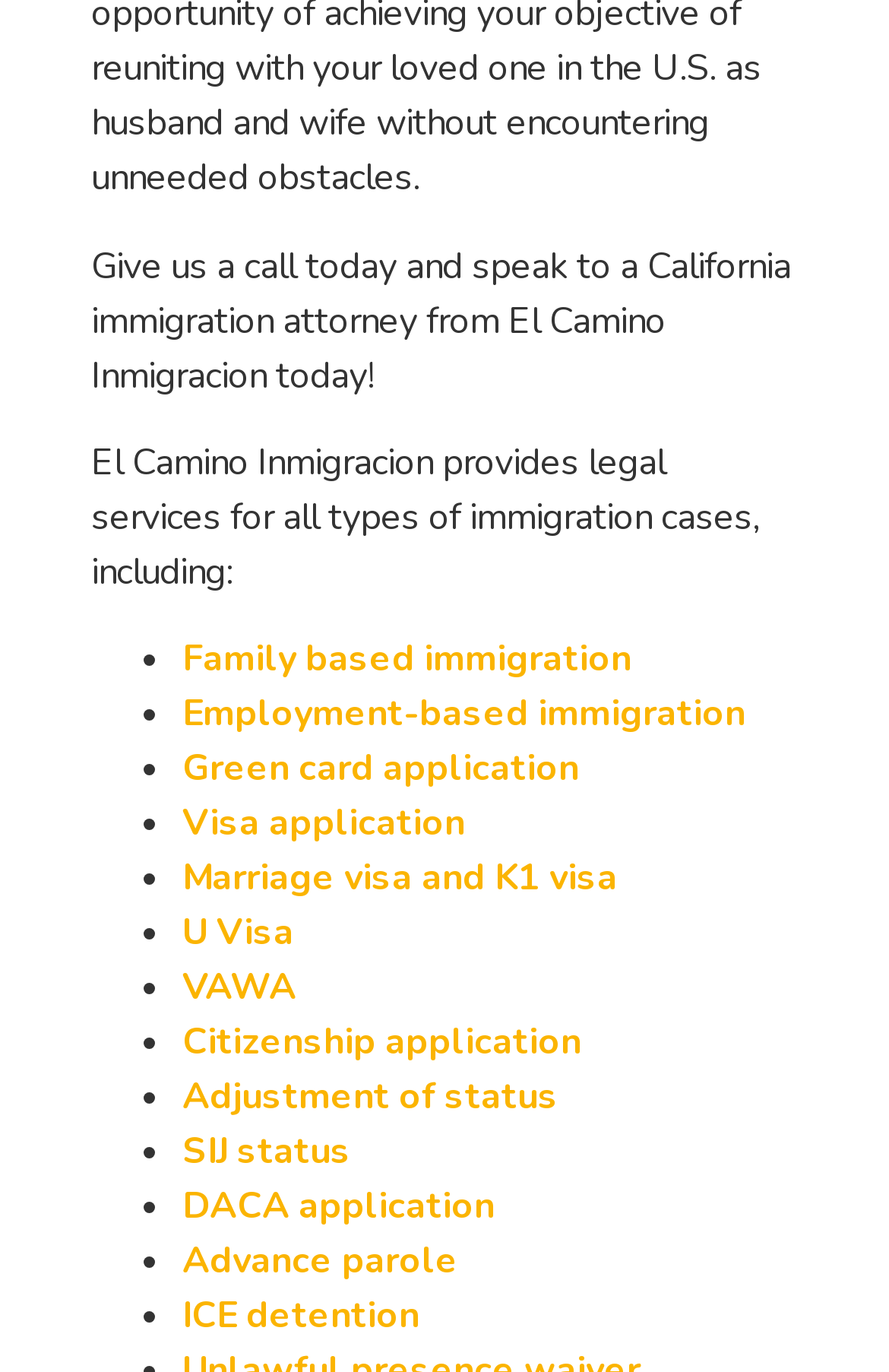Please locate the bounding box coordinates of the element that should be clicked to achieve the given instruction: "Get information about green card application".

[0.205, 0.542, 0.651, 0.579]